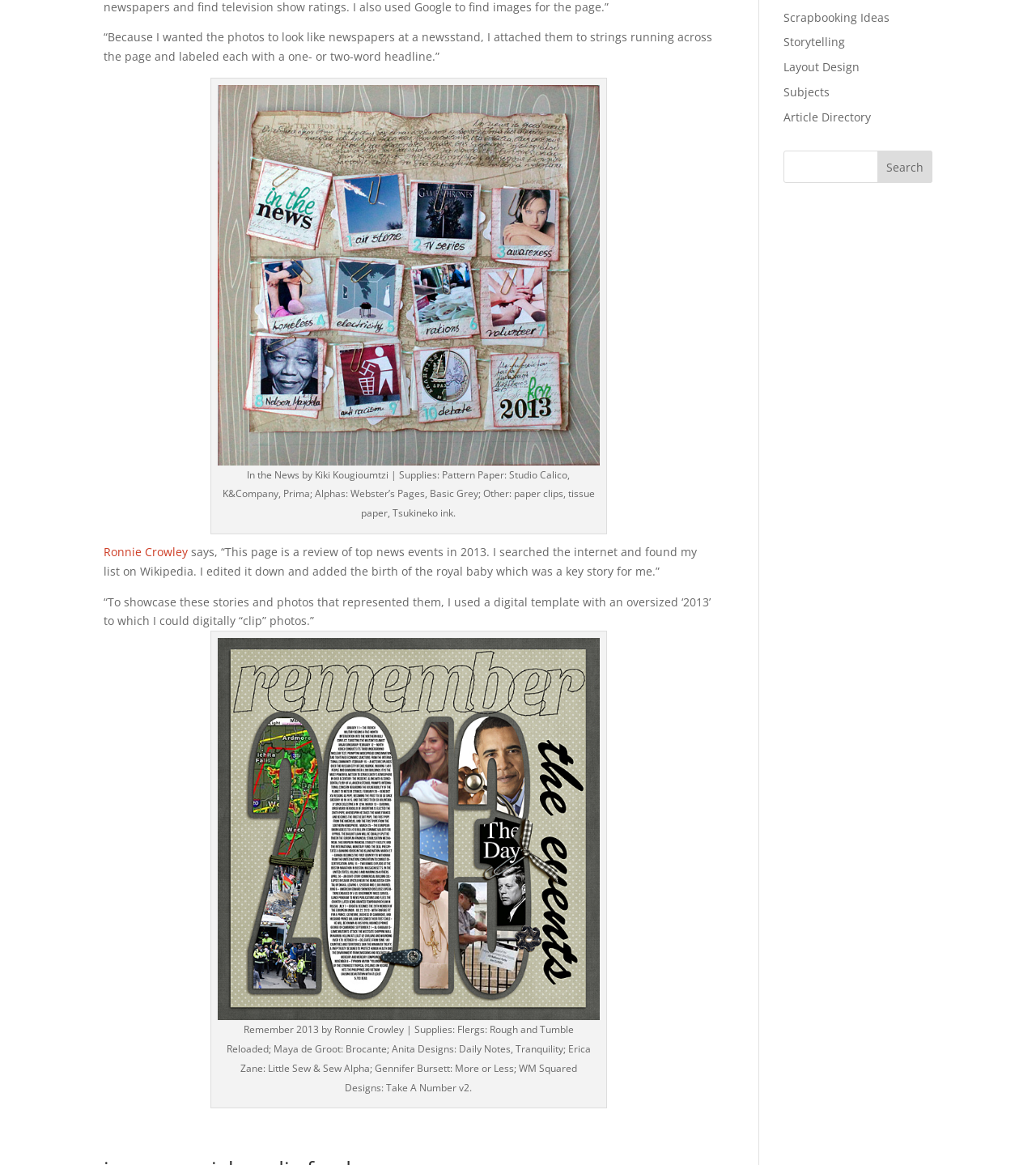Locate the bounding box of the UI element defined by this description: "Subjects". The coordinates should be given as four float numbers between 0 and 1, formatted as [left, top, right, bottom].

[0.756, 0.072, 0.801, 0.085]